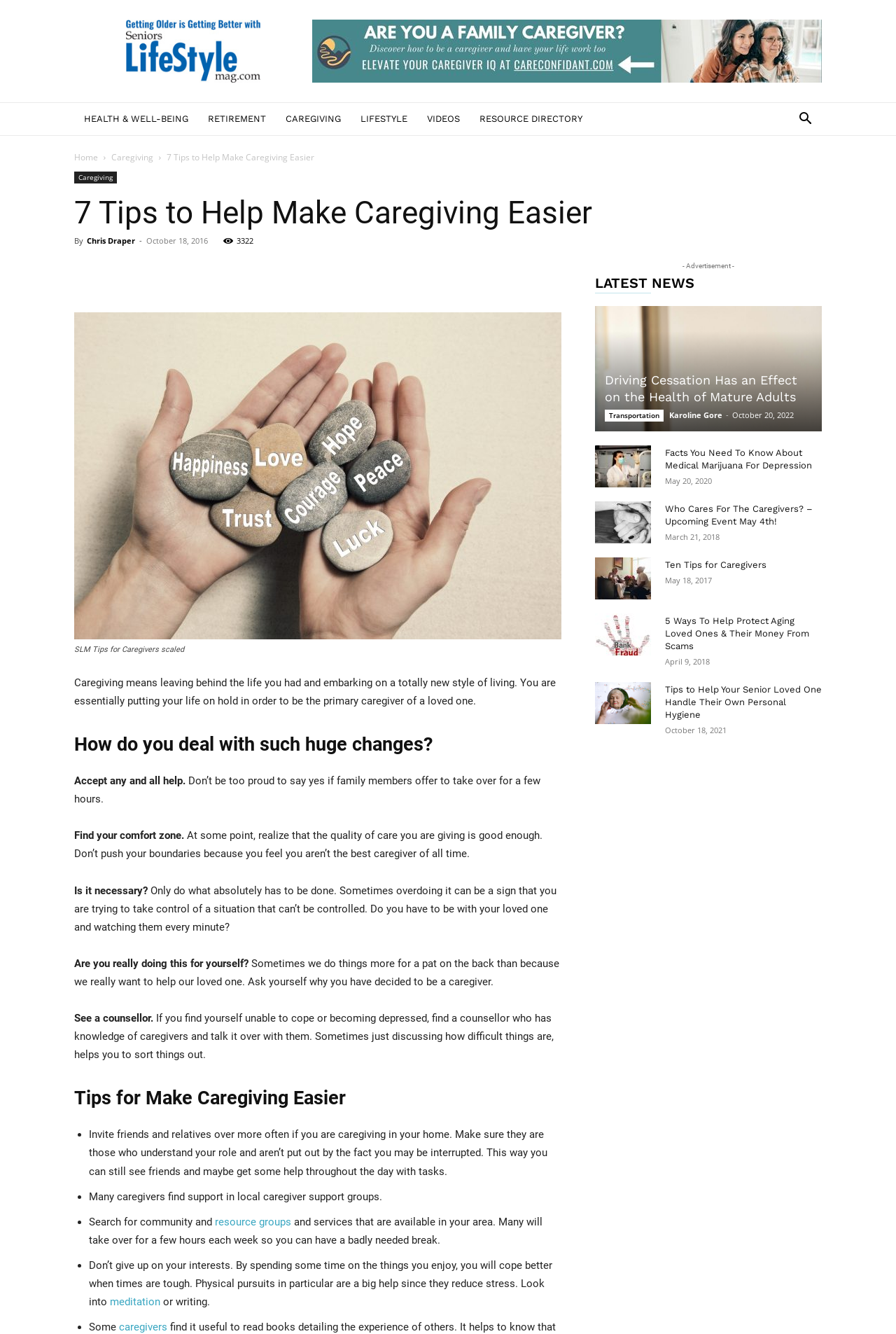Based on the image, please elaborate on the answer to the following question:
What is the main challenge faced by caregivers according to the article?

The article mentions that 'Caregiving means leaving behind the life you had and embarking on a totally new style of living.' This indicates that one of the main challenges faced by caregivers is having to leave behind their old life and adapt to a new role.